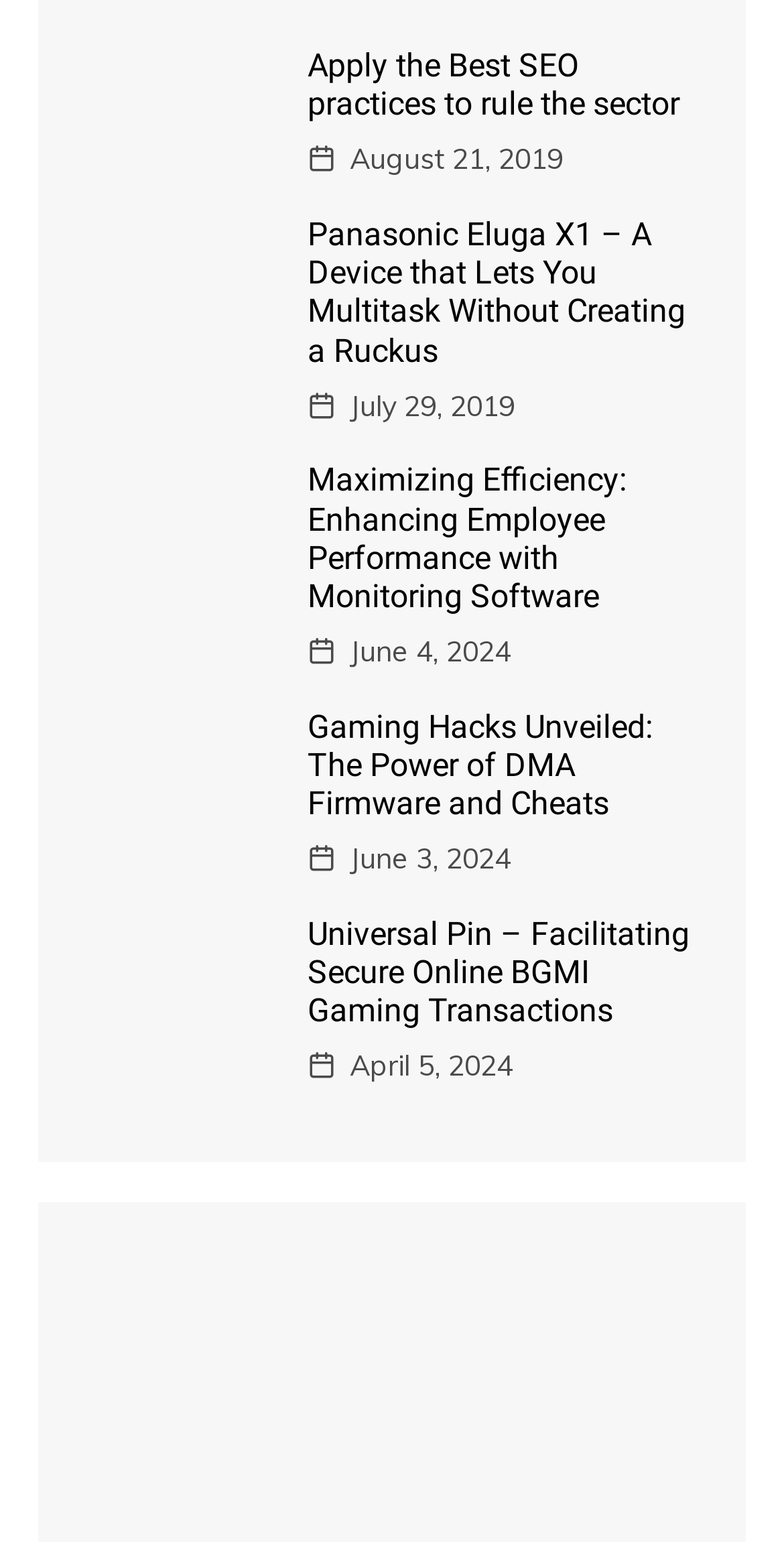What is the date of the second article? Observe the screenshot and provide a one-word or short phrase answer.

July 29, 2019